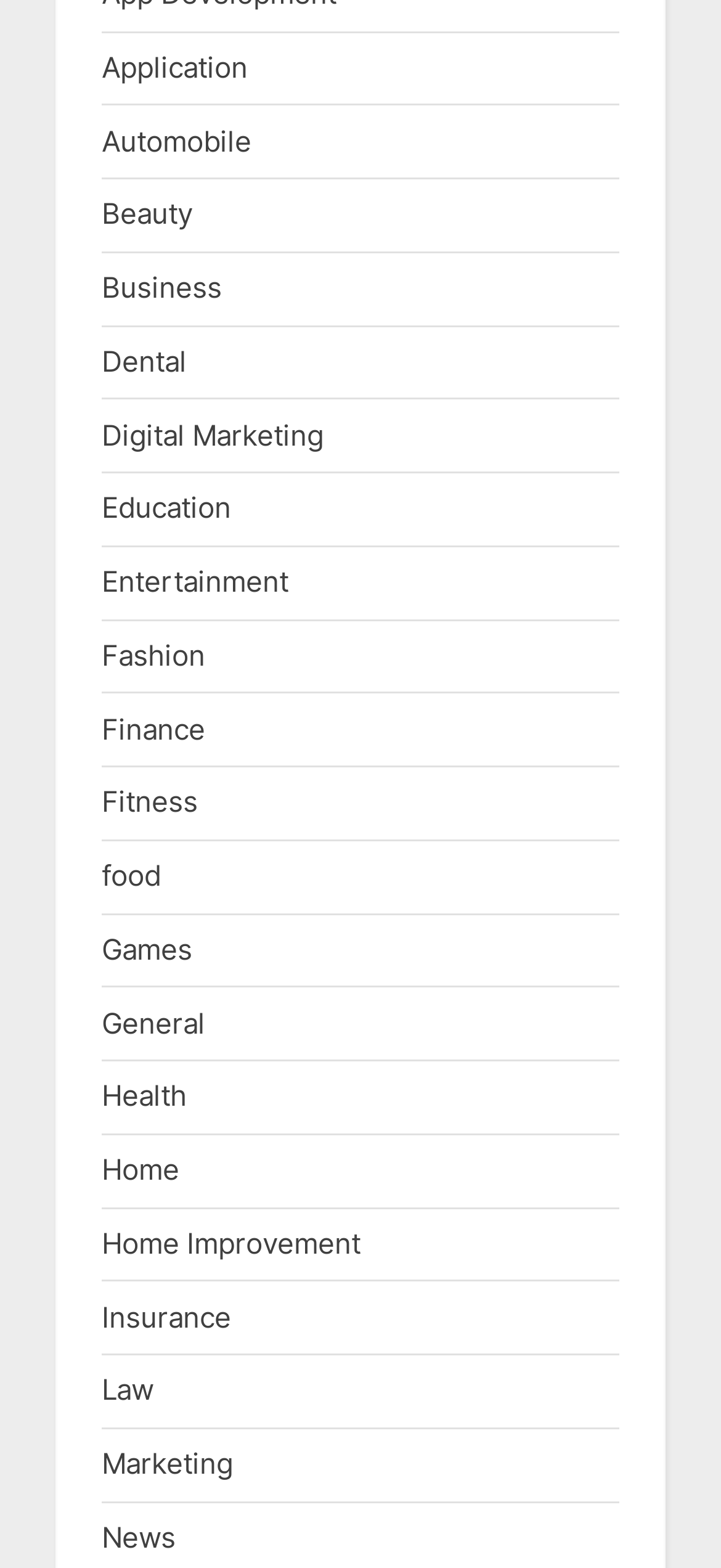What is the category located between 'Entertainment' and 'Fashion'?
By examining the image, provide a one-word or phrase answer.

Education